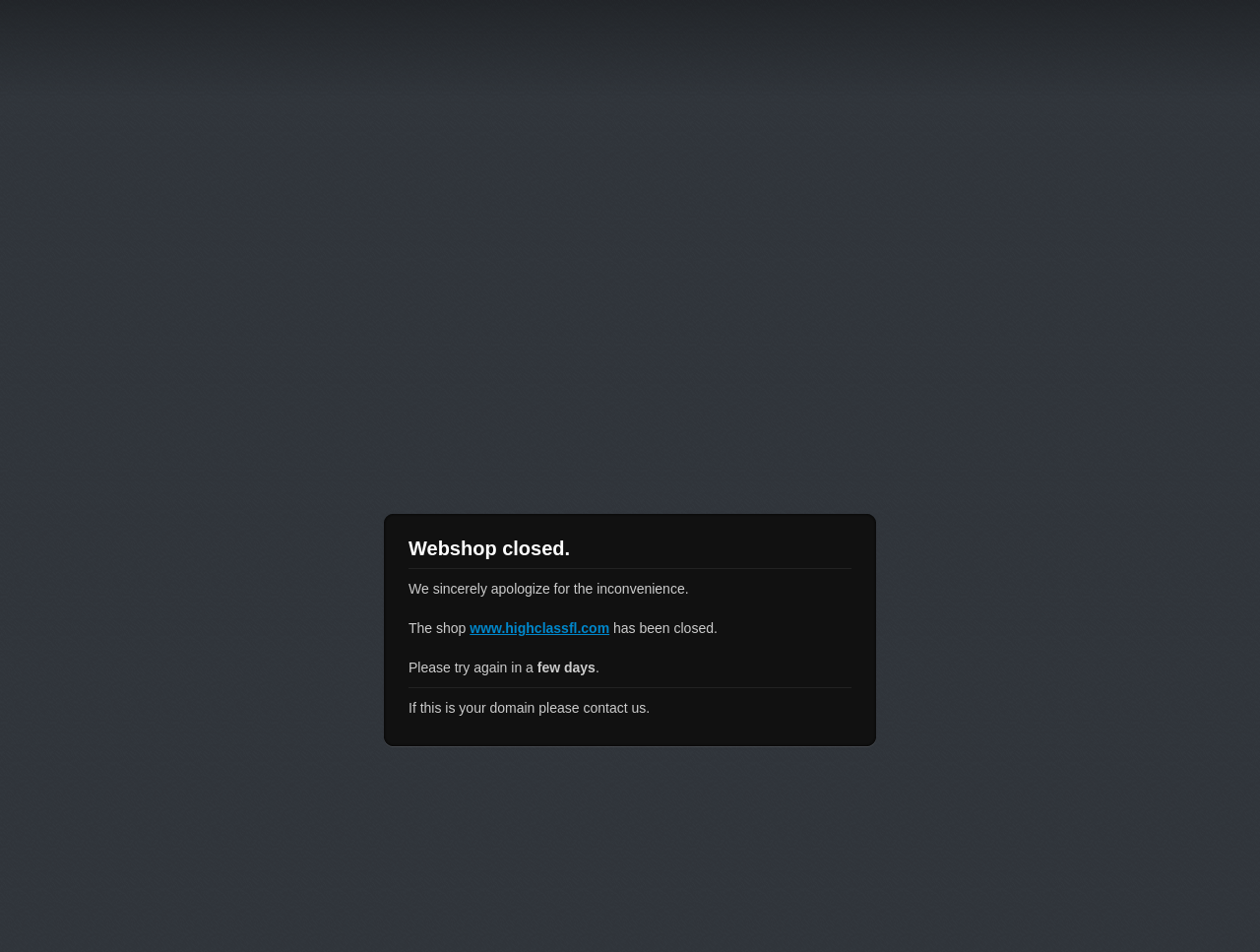Refer to the screenshot and give an in-depth answer to this question: What is the current status of the webshop?

Based on the heading 'Webshop closed' and the sentence 'The shop has been closed.', it can be inferred that the webshop is currently not operational.